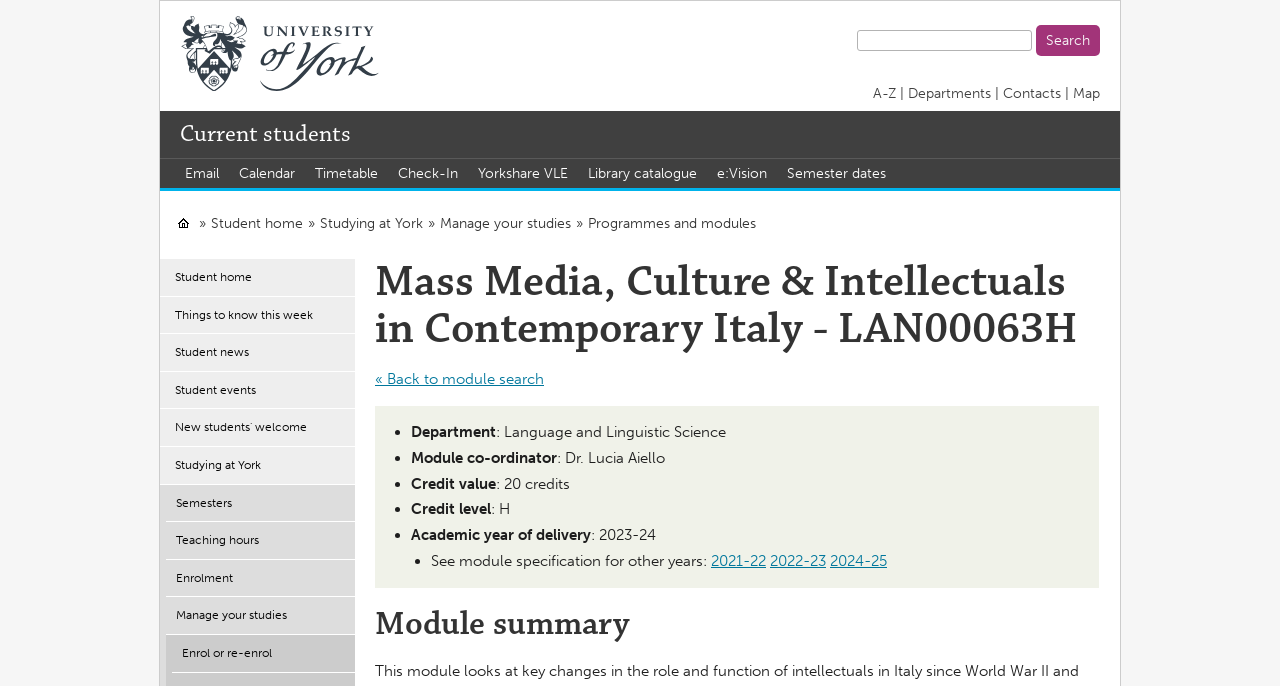Given the element description, predict the bounding box coordinates in the format (top-left x, top-left y, bottom-right x, bottom-right y). Make sure all values are between 0 and 1. Here is the element description: Check-In

[0.303, 0.233, 0.366, 0.273]